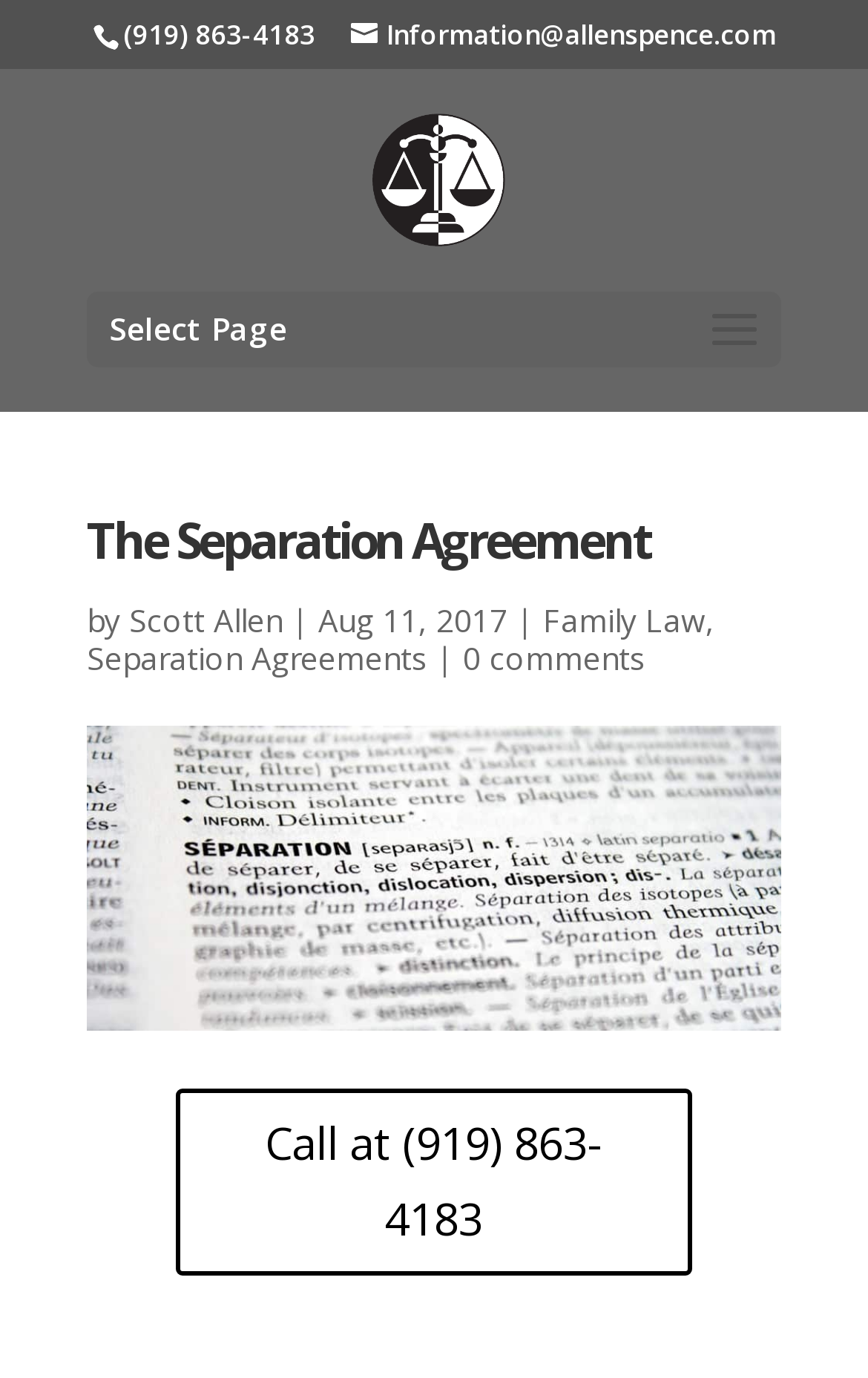Give a short answer using one word or phrase for the question:
Who wrote the article about separation agreements?

Scott Allen